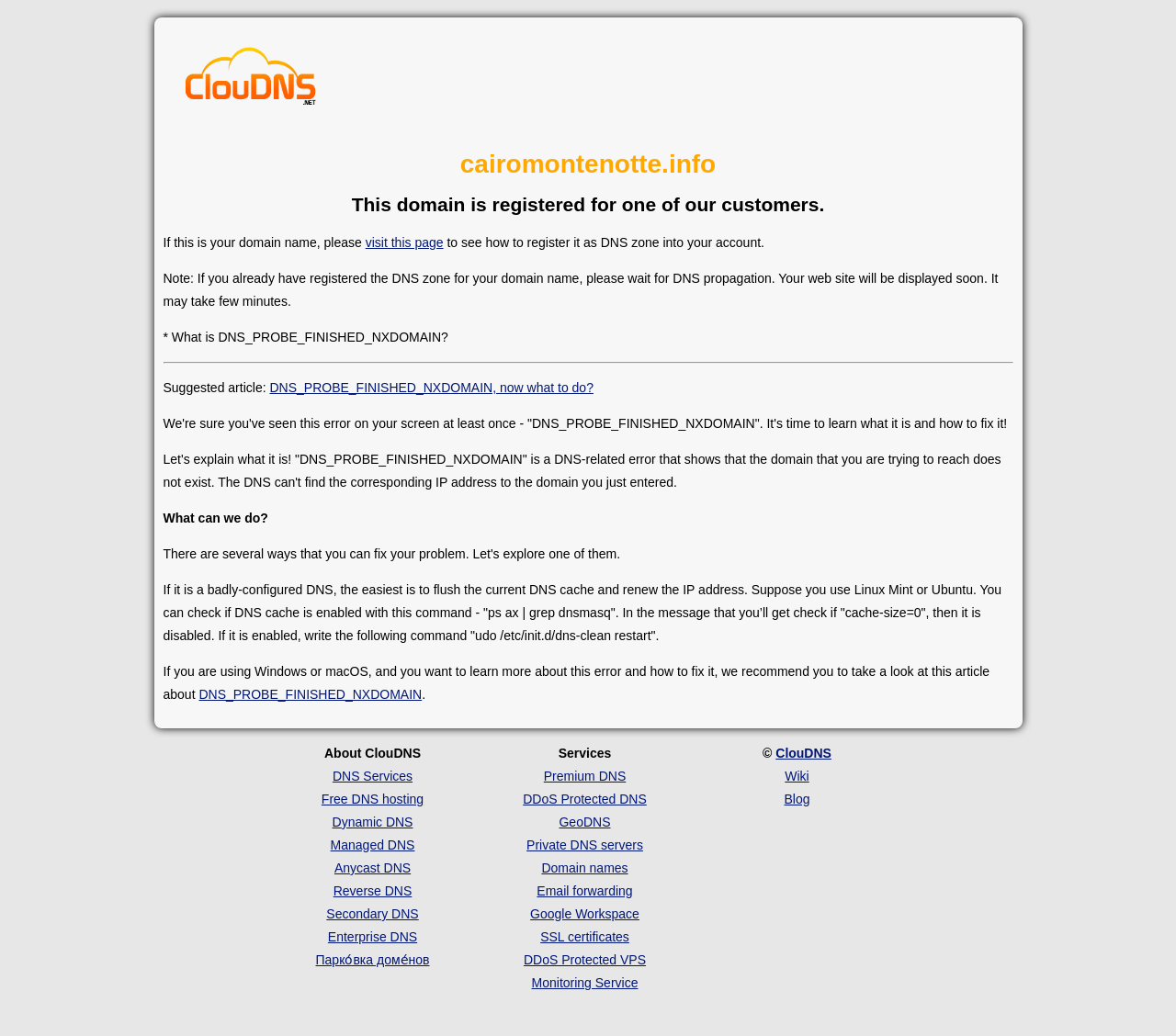What is the solution suggested for a badly-configured DNS?
Using the information from the image, answer the question thoroughly.

The solution is mentioned in the StaticText 'If it is a badly-configured DNS, the easiest is to flush the current DNS cache and renew the IP address.' which provides a step-by-step solution to resolve the issue.